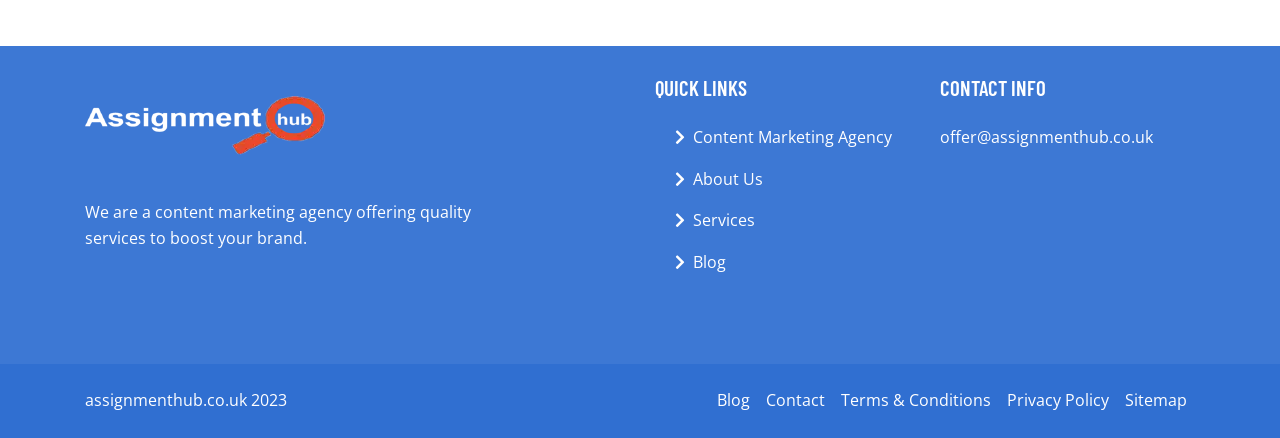What is the contact email address?
Please answer using one word or phrase, based on the screenshot.

offer@assignmenthub.co.uk